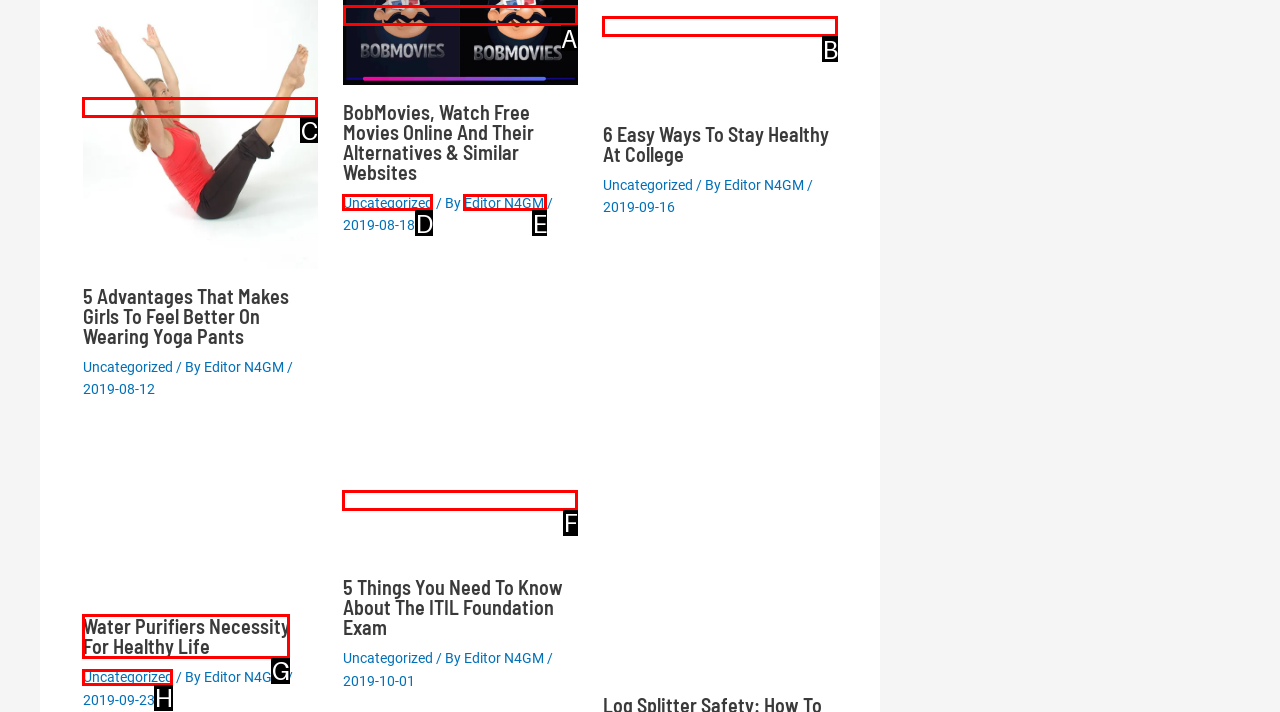What option should you select to complete this task: Read more about BobMovies, Watch Free Movies Online And Their Alternatives & Similar Websites? Indicate your answer by providing the letter only.

A